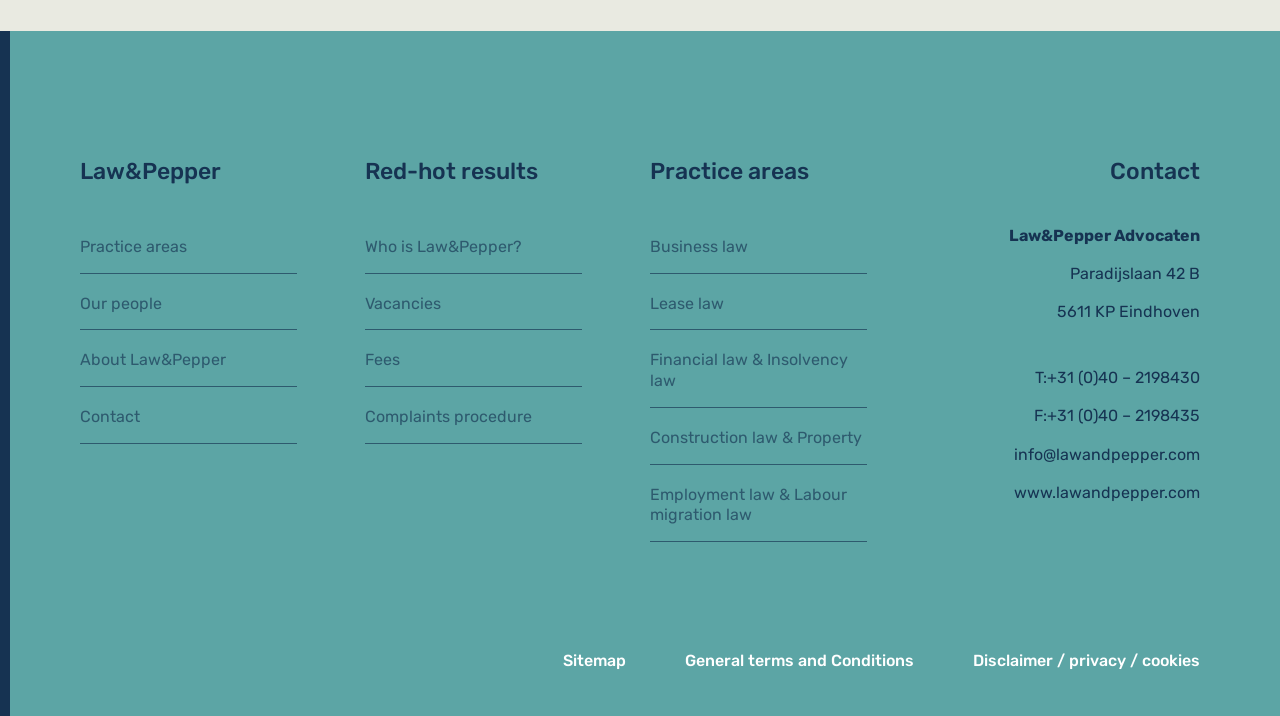Utilize the information from the image to answer the question in detail:
What is the address of the law firm?

The address of the law firm can be found in the static text elements 'Paradijslaan 42 B' and '5611 KP Eindhoven'.